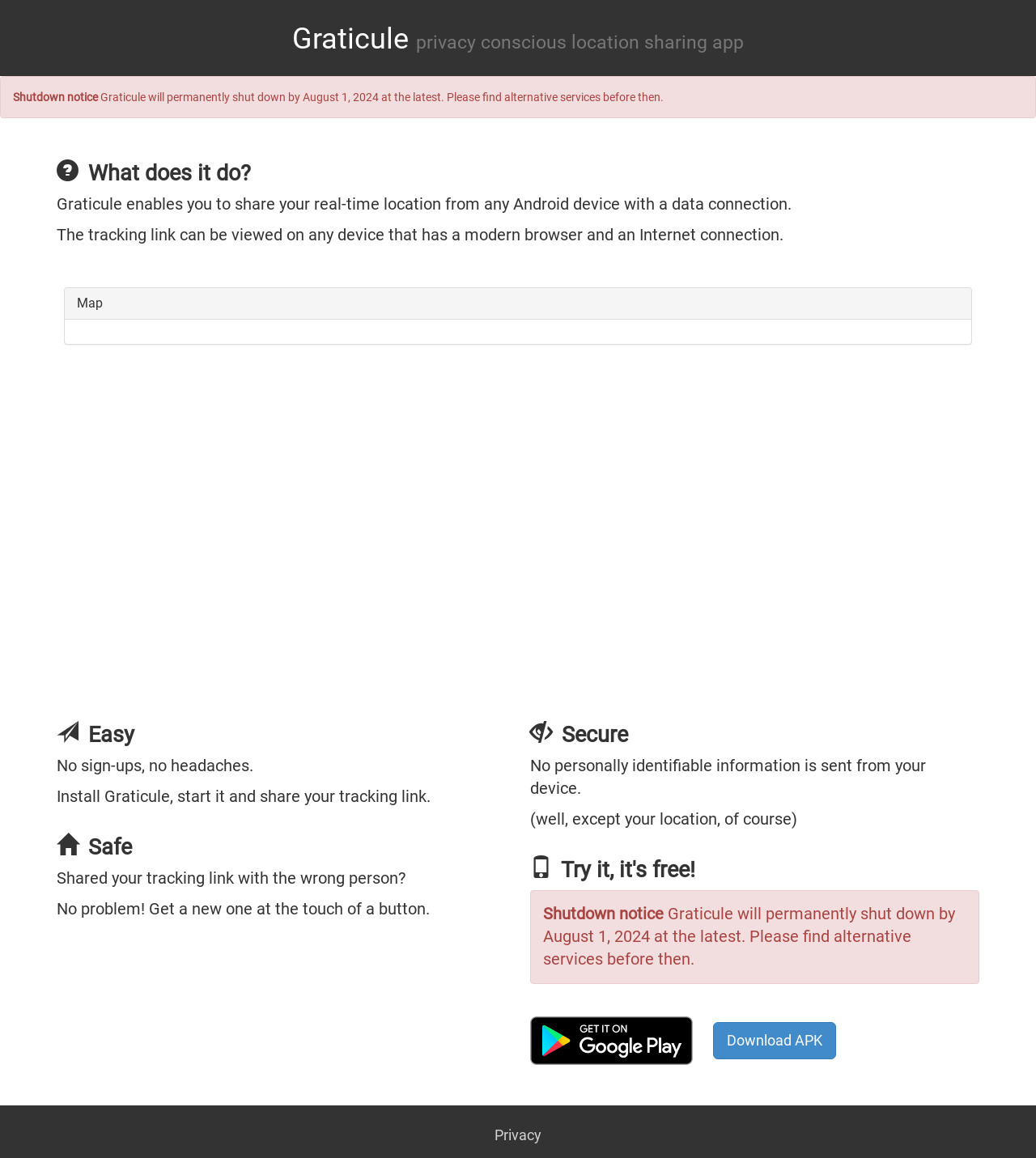When will Graticule shut down?
Offer a detailed and full explanation in response to the question.

The webpage displays a shutdown notice stating that Graticule will permanently shut down by August 1, 2024, at the latest, and users are advised to find alternative services before then.